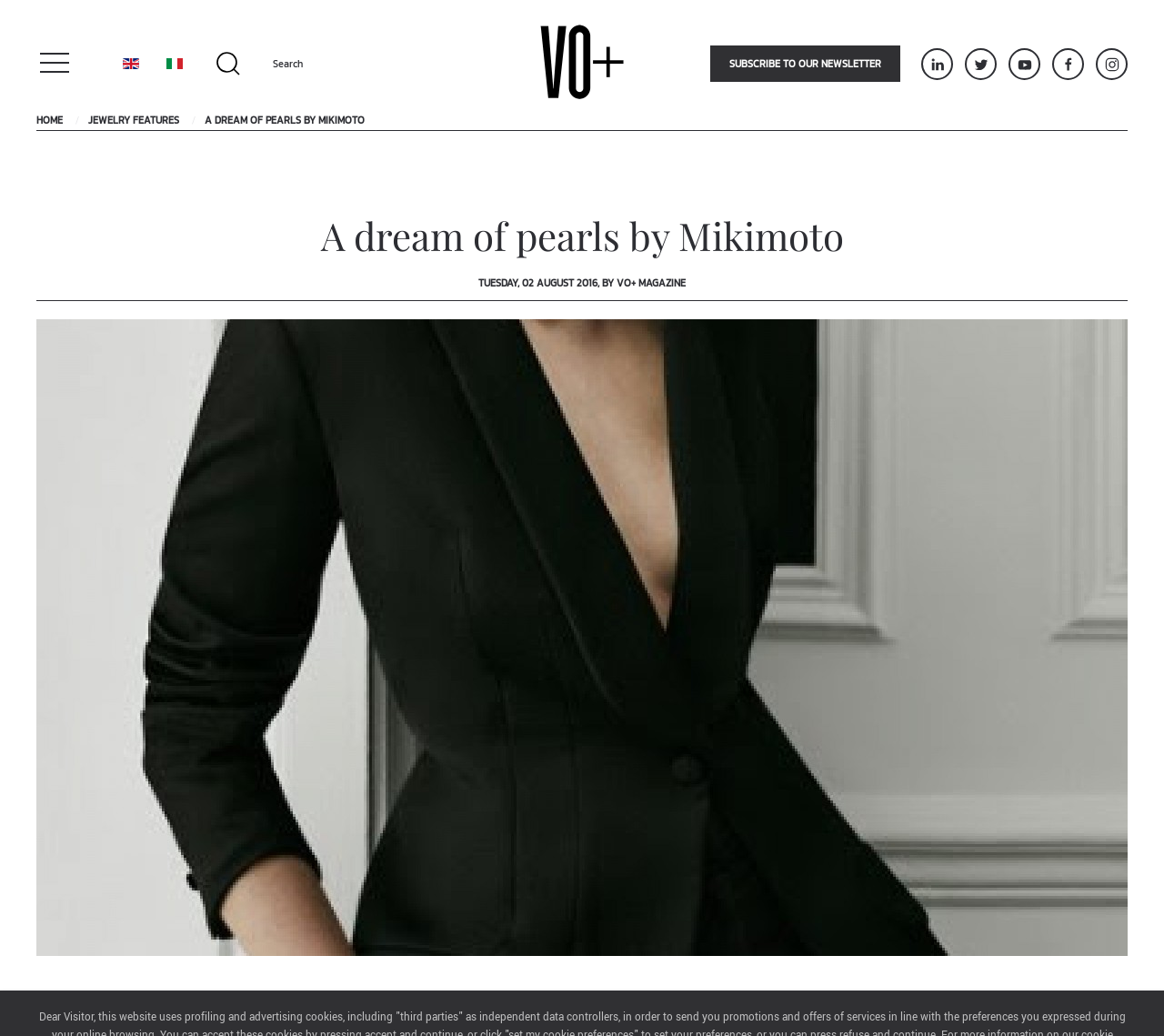Locate and extract the headline of this webpage.

A dream of pearls by Mikimoto